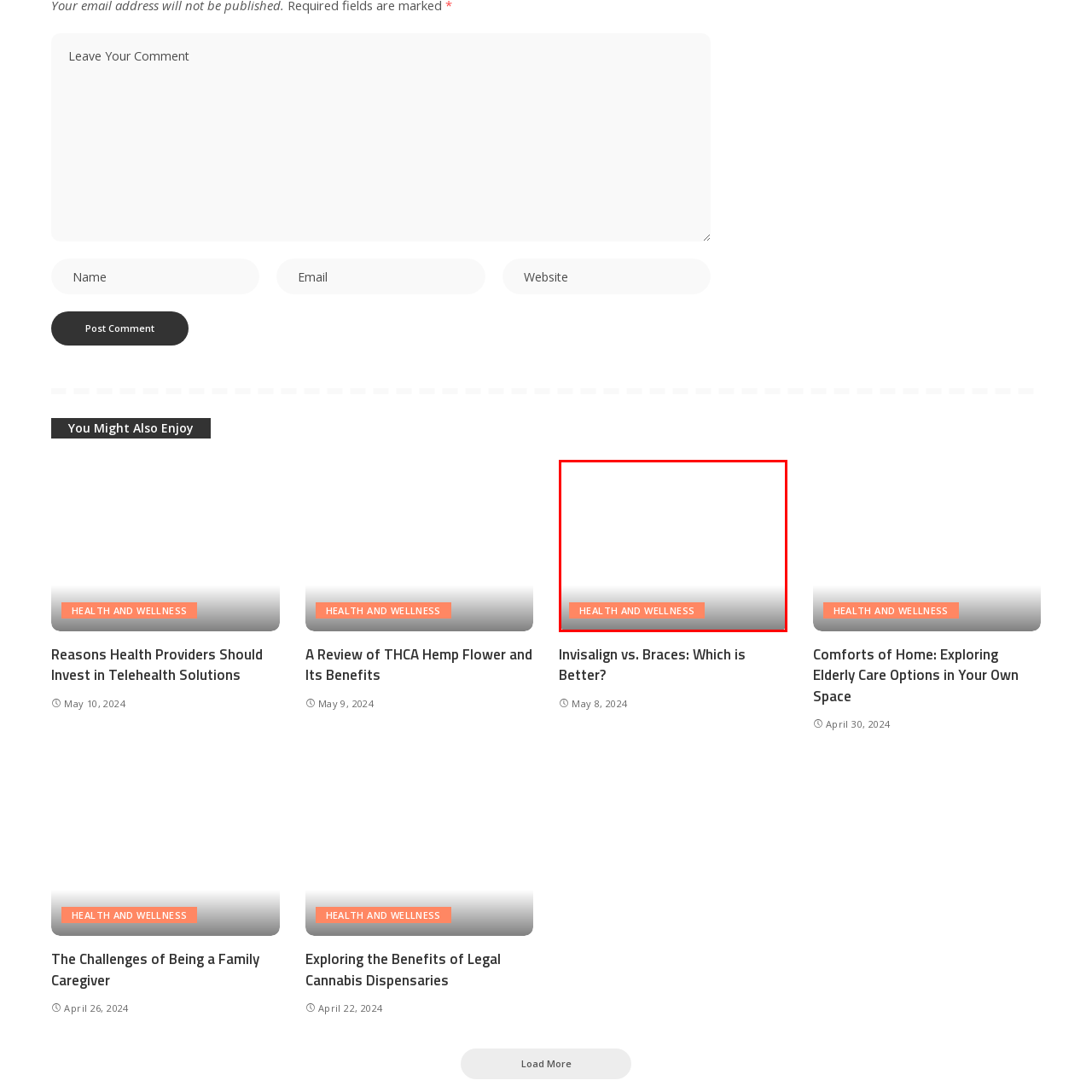Carefully analyze the image within the red boundary and describe it extensively.

The image prominently features a link titled "HEALTH AND WELLNESS," set against a gradient background that transitions from light to darker shades. This link serves as a category or section header, likely containing content related to health topics, wellness tips, or relevant articles. The text is presented in a bold, clear font, enhancing its visibility and accessibility. The design choice of an eye-catching color for the button invites interaction, aiming to lead users to further information or resources focused on enhancing health and wellness.